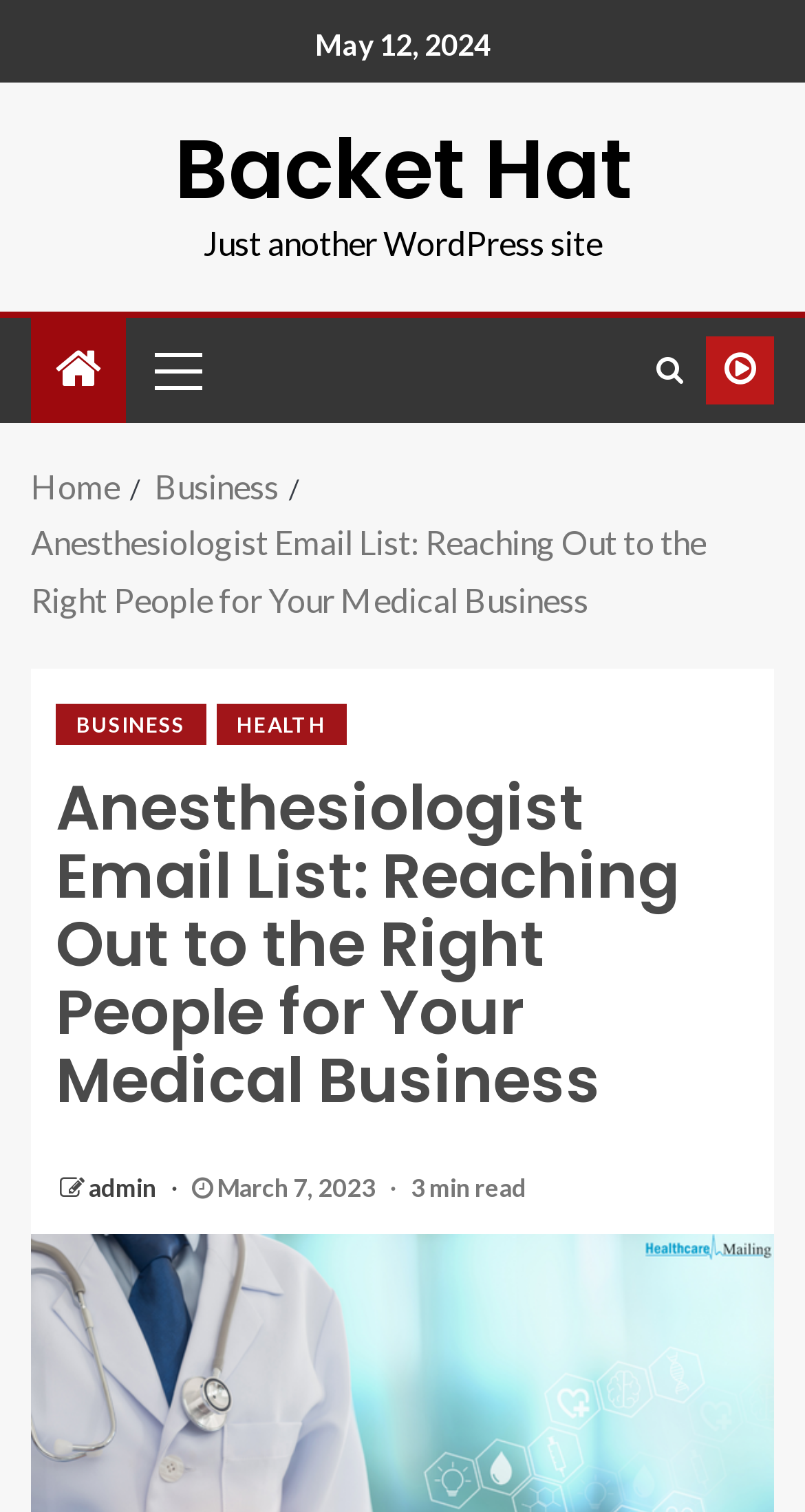Locate the bounding box coordinates of the clickable part needed for the task: "visit admin page".

[0.11, 0.775, 0.2, 0.795]